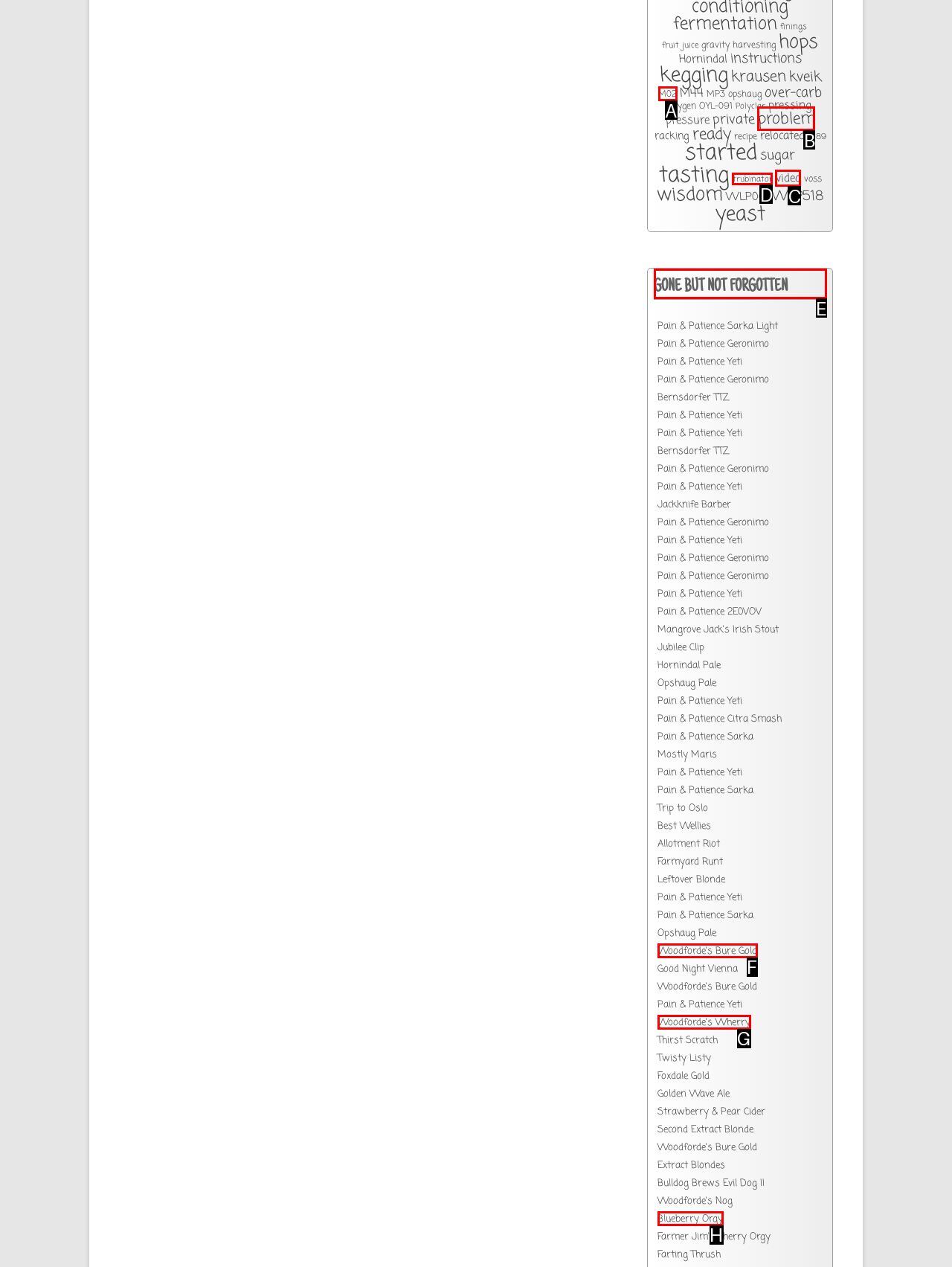To perform the task "click GONE BUT NOT FORGOTTEN heading", which UI element's letter should you select? Provide the letter directly.

E